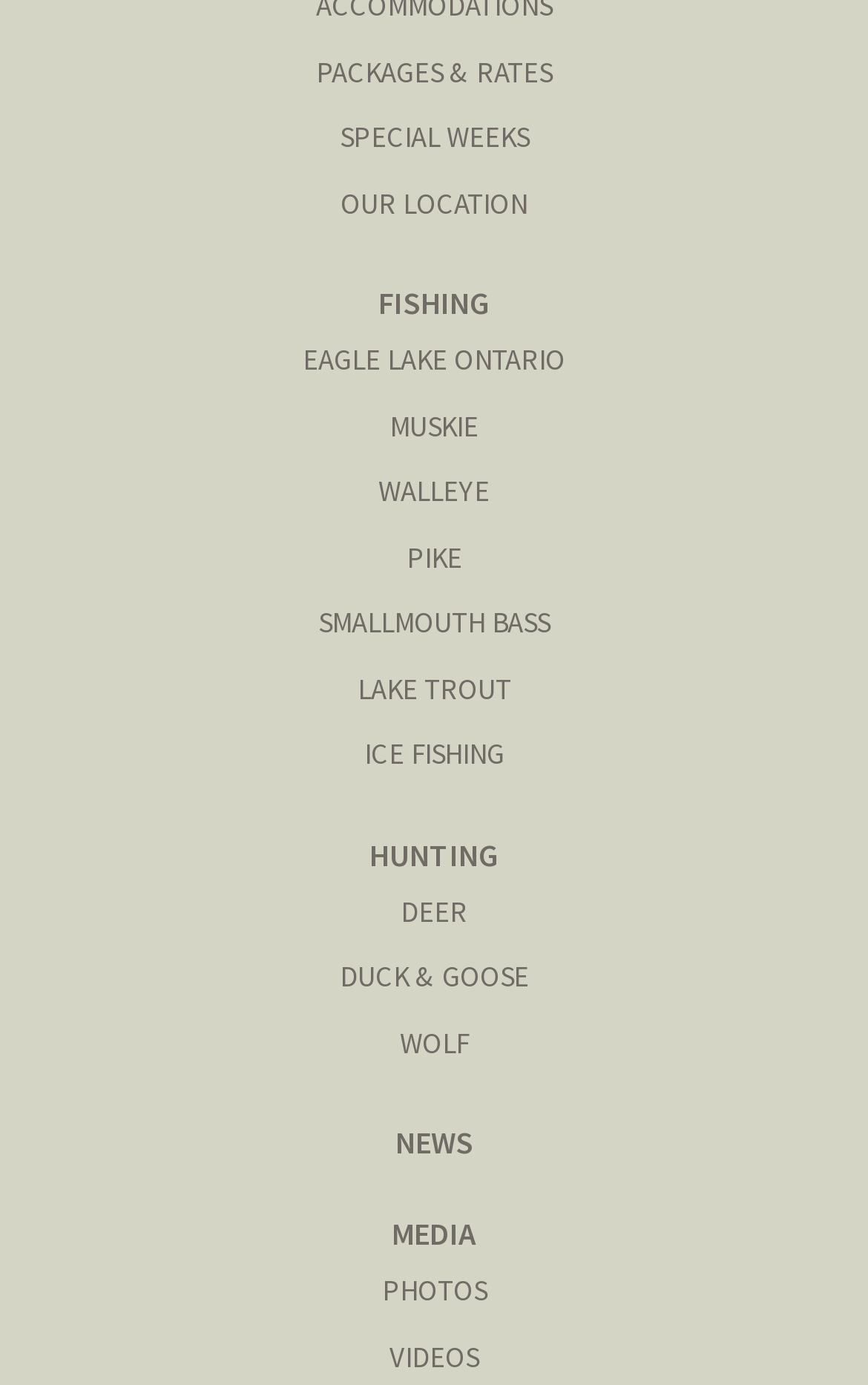What is the main theme of this website?
Provide an in-depth and detailed answer to the question.

By analyzing the links and content on the webpage, I can infer that the main theme of this website is related to outdoor activities, such as fishing, hunting, and other nature-related pursuits.